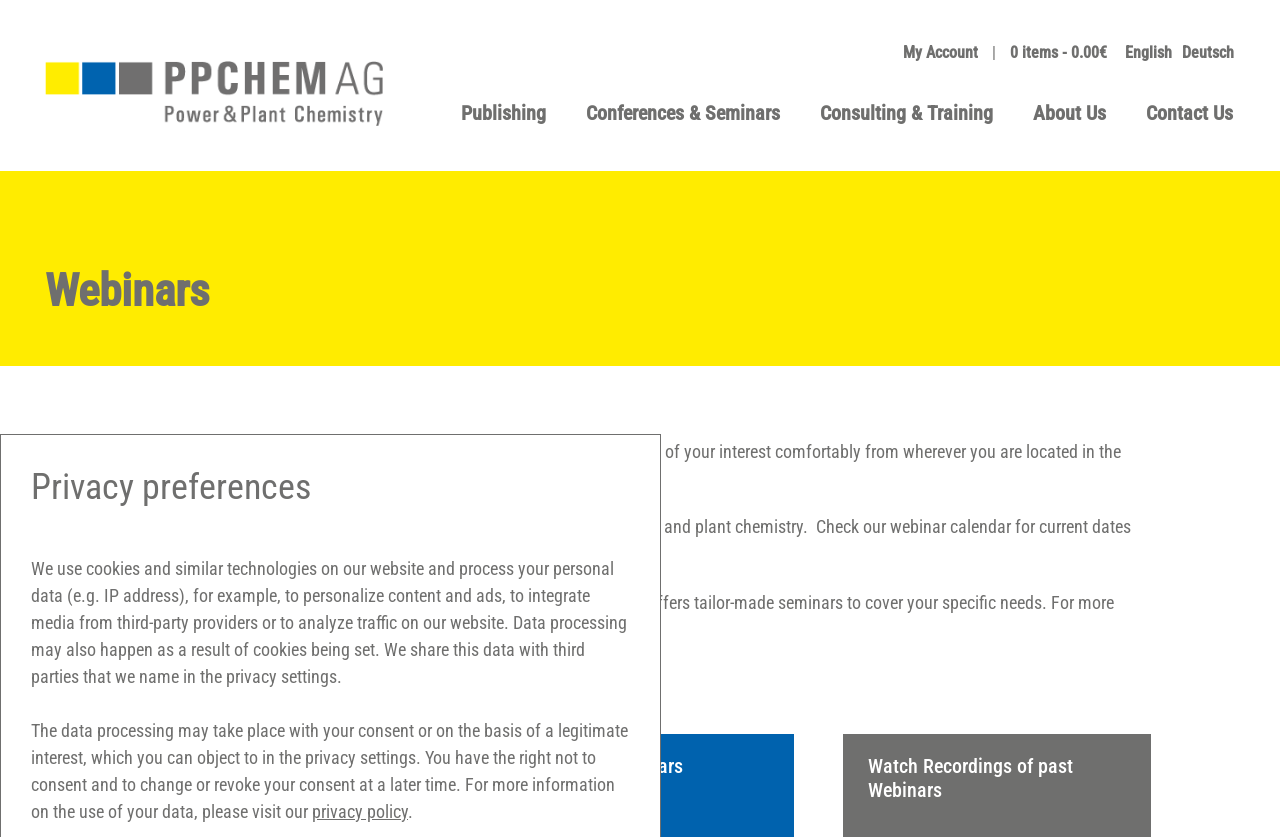What is the purpose of PPCHEM webinars?
Use the image to give a comprehensive and detailed response to the question.

I found this information by reading the webpage content, which states that PPCHEM webinars are a great opportunity to join presentations on the topic of your interest comfortably from wherever you are located in the world.